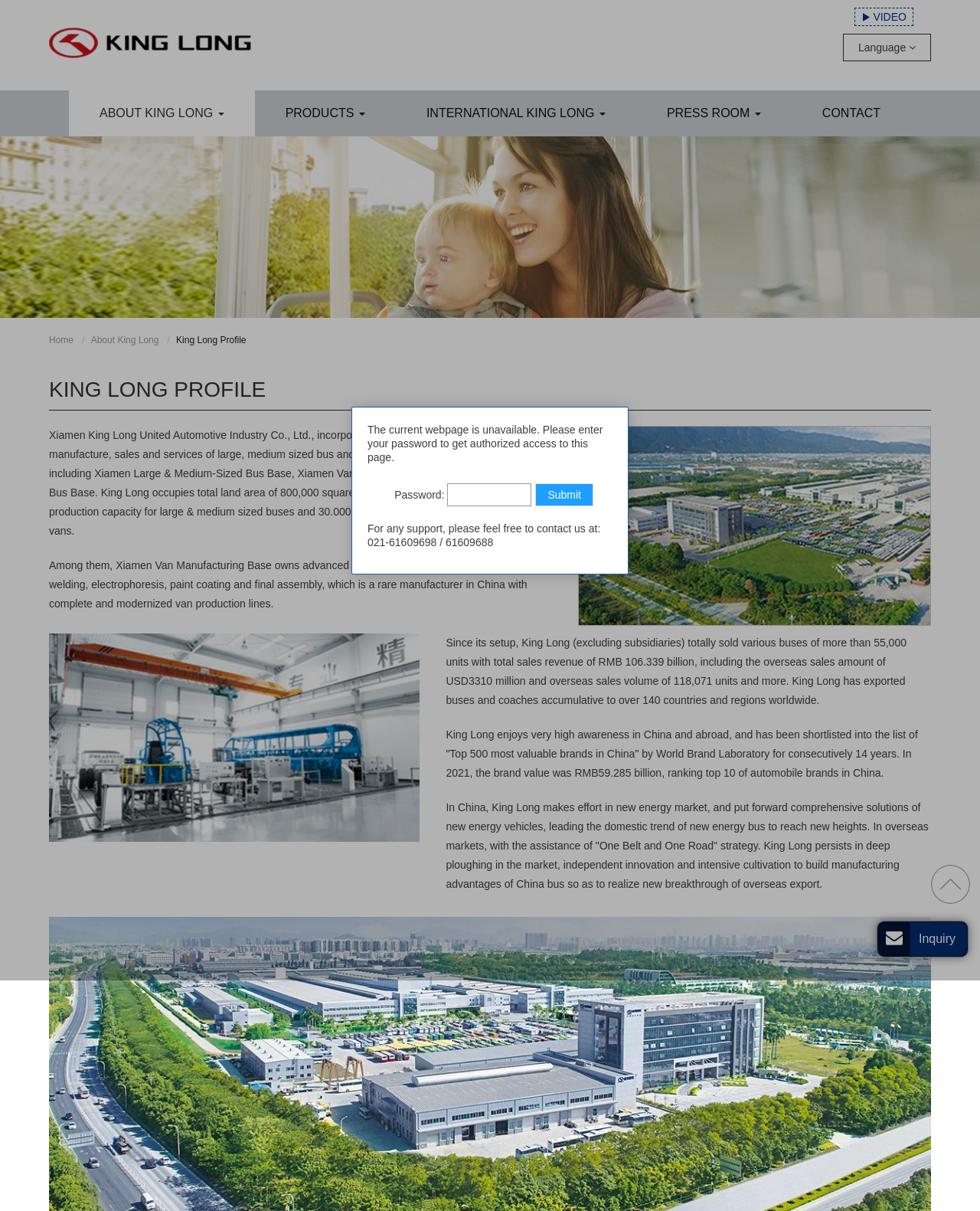What is the purpose of the 'Language' button?
By examining the image, provide a one-word or phrase answer.

To change the language